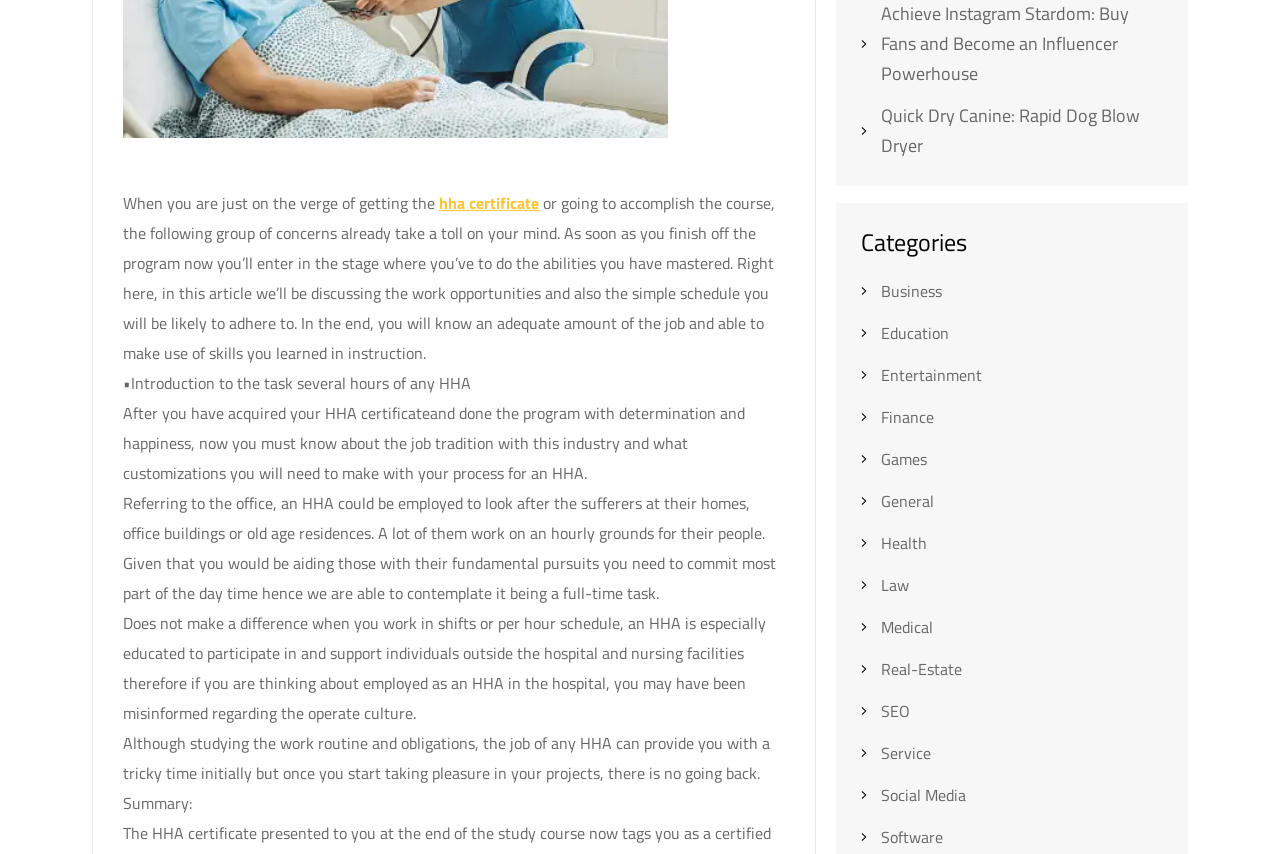Locate the bounding box for the described UI element: "Real-Estate". Ensure the coordinates are four float numbers between 0 and 1, formatted as [left, top, right, bottom].

[0.688, 0.769, 0.752, 0.797]